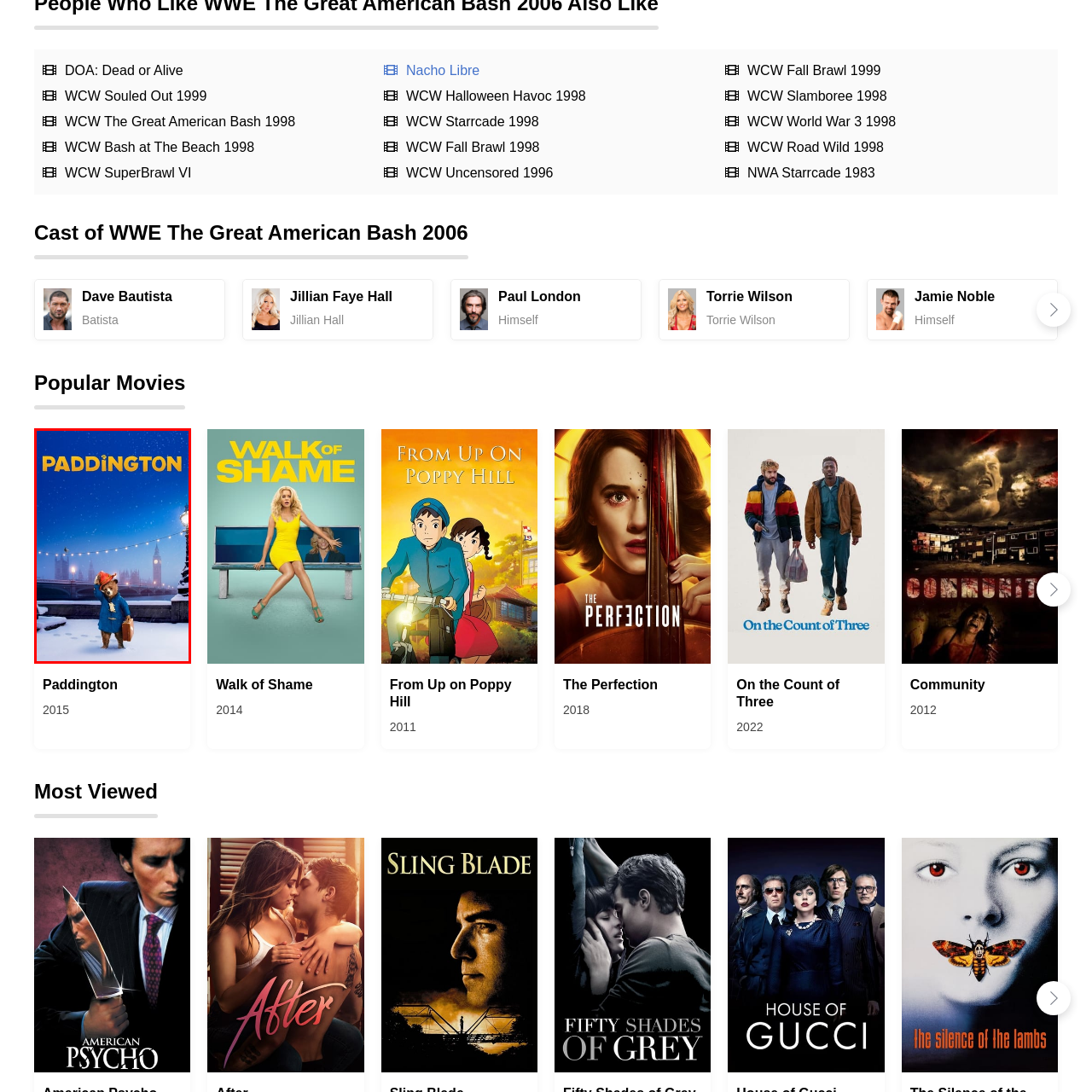Observe the image inside the red bounding box and answer briefly using a single word or phrase: What is Paddington holding in his hand?

Suitcase